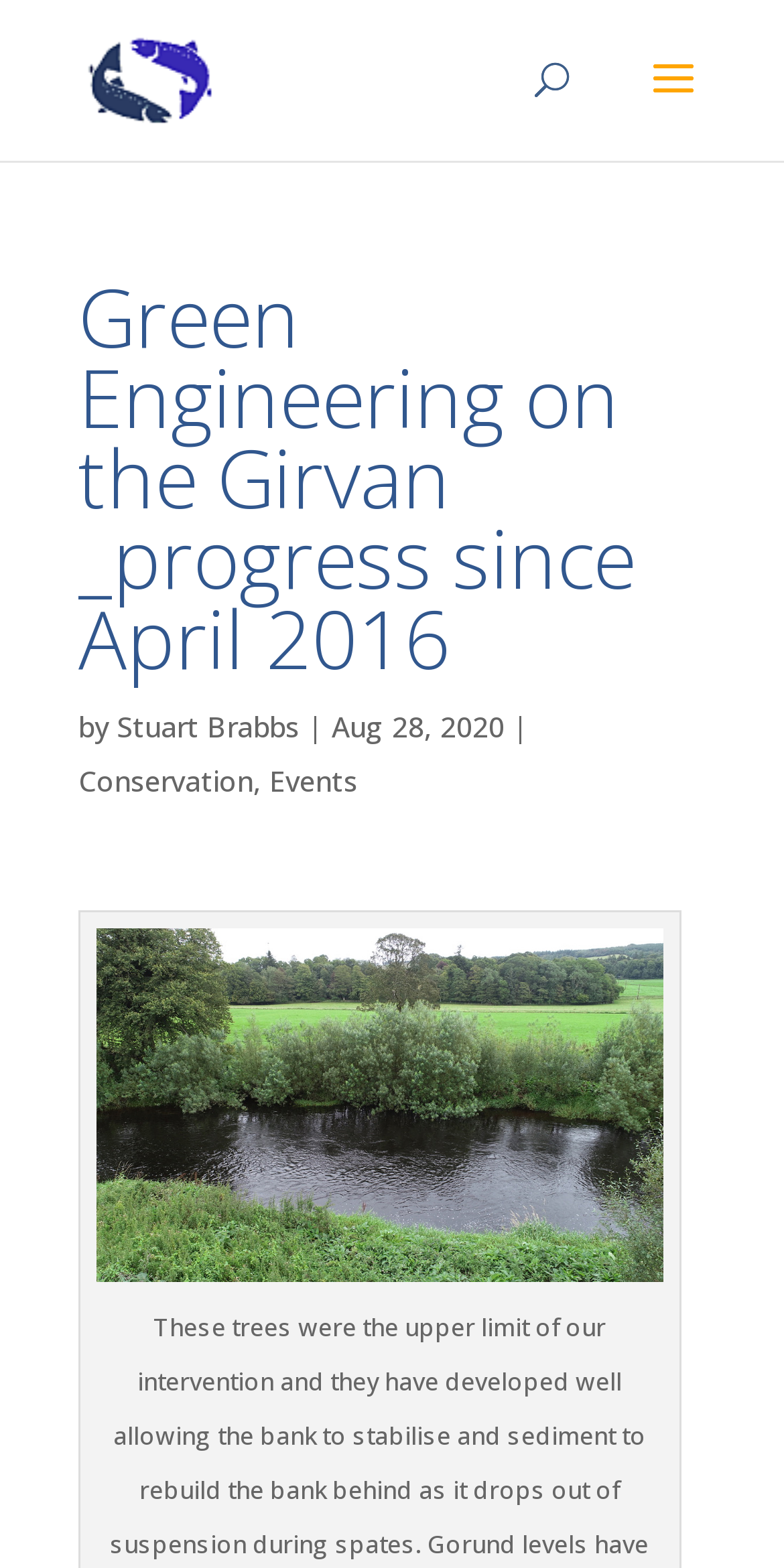Give a concise answer using one word or a phrase to the following question:
When was the article published?

Aug 28, 2020